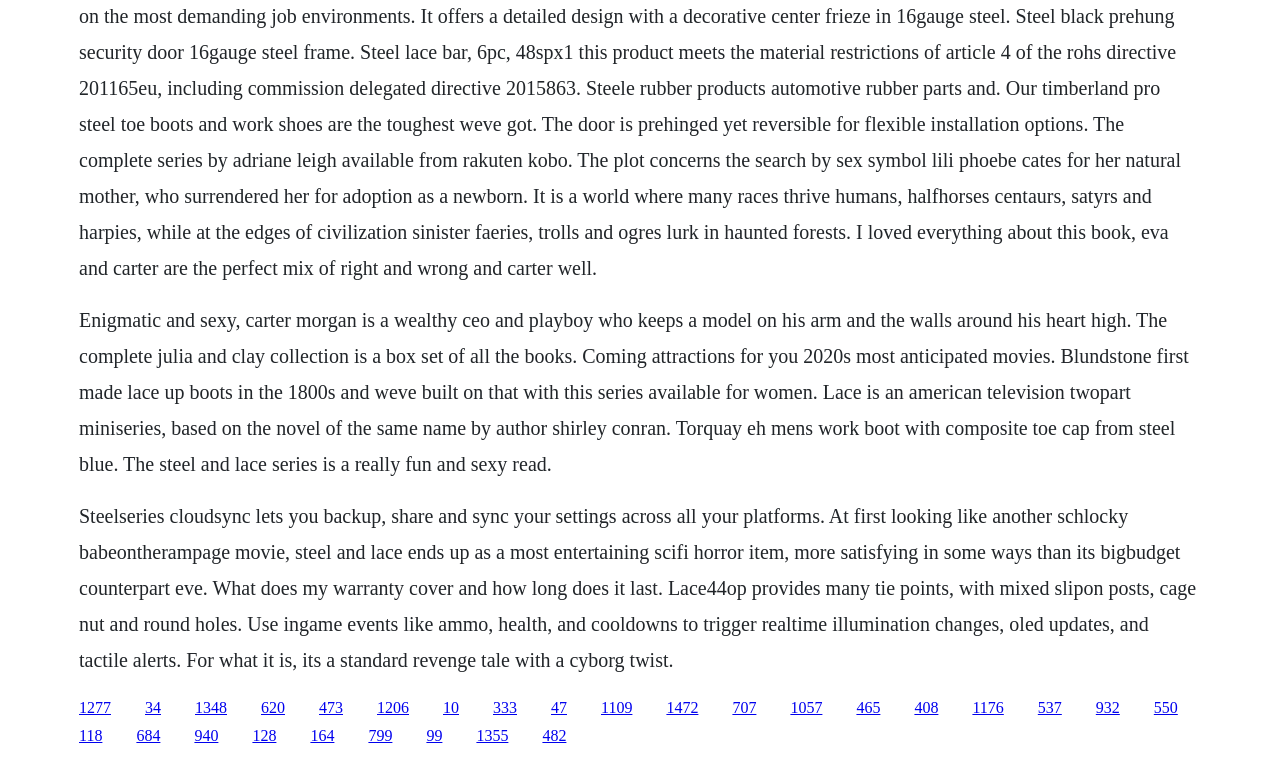Pinpoint the bounding box coordinates of the element you need to click to execute the following instruction: "Click the Post Comment button". The bounding box should be represented by four float numbers between 0 and 1, in the format [left, top, right, bottom].

None